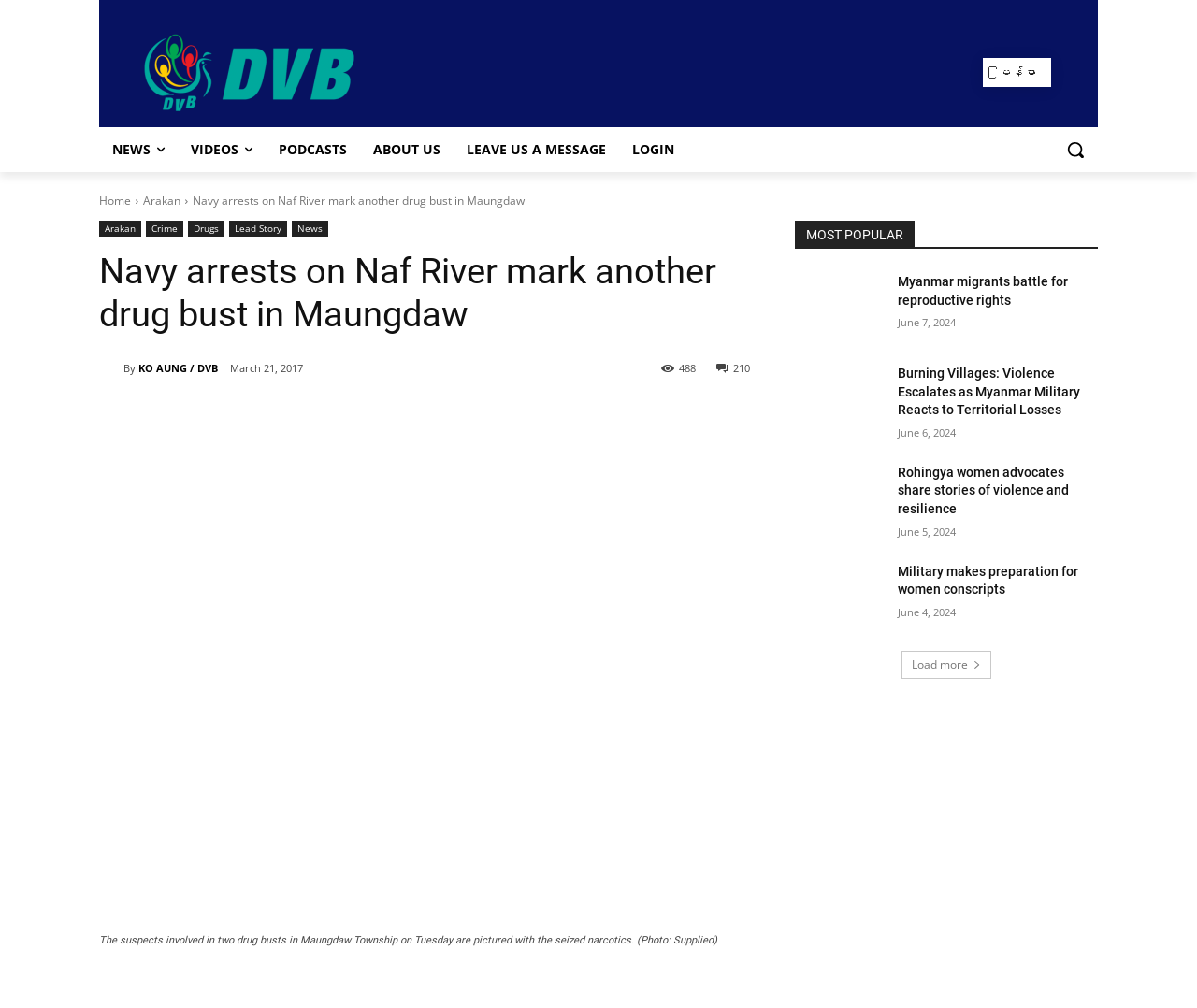Locate the bounding box coordinates of the area where you should click to accomplish the instruction: "View the most popular news".

[0.664, 0.219, 0.917, 0.247]